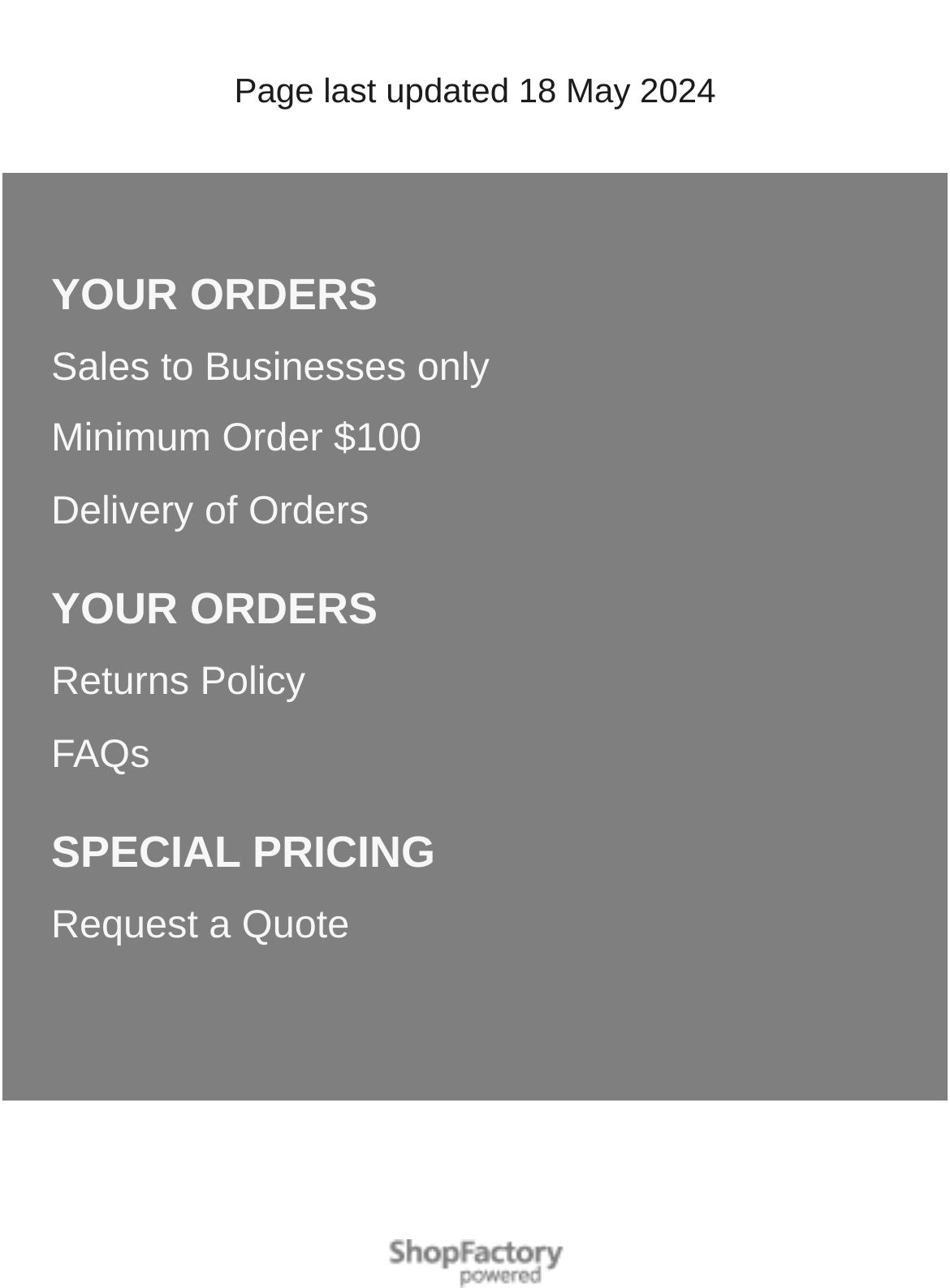Determine the bounding box coordinates of the area to click in order to meet this instruction: "View orders".

[0.054, 0.21, 0.397, 0.247]